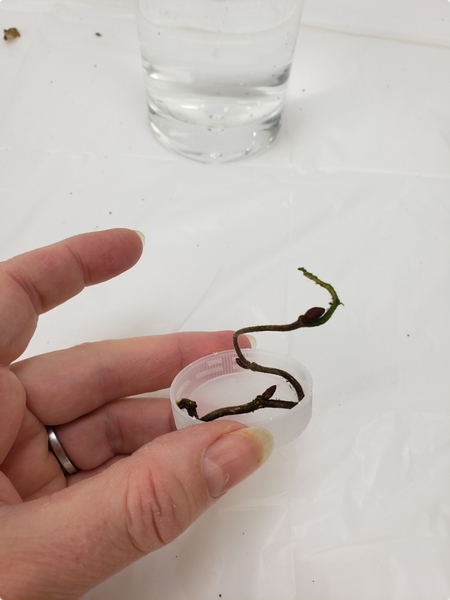Elaborate on all the key elements and details present in the image.

The image depicts a hand holding a small, clear container that appears to be a cap or lid, containing a curved twig with little green buds. The background features a glass of water, indicating that the setup is part of an instructional or craft process. The context suggests this is a step in a project involving the twig, likely related to pouring and plunging wax into water, as mentioned in the surrounding text. The twig's placement inside the container implies it may be prepared for a task that requires it to be submerged, highlighting a delicate stage in the crafting process. This visual captures a moment of preparation and creativity.